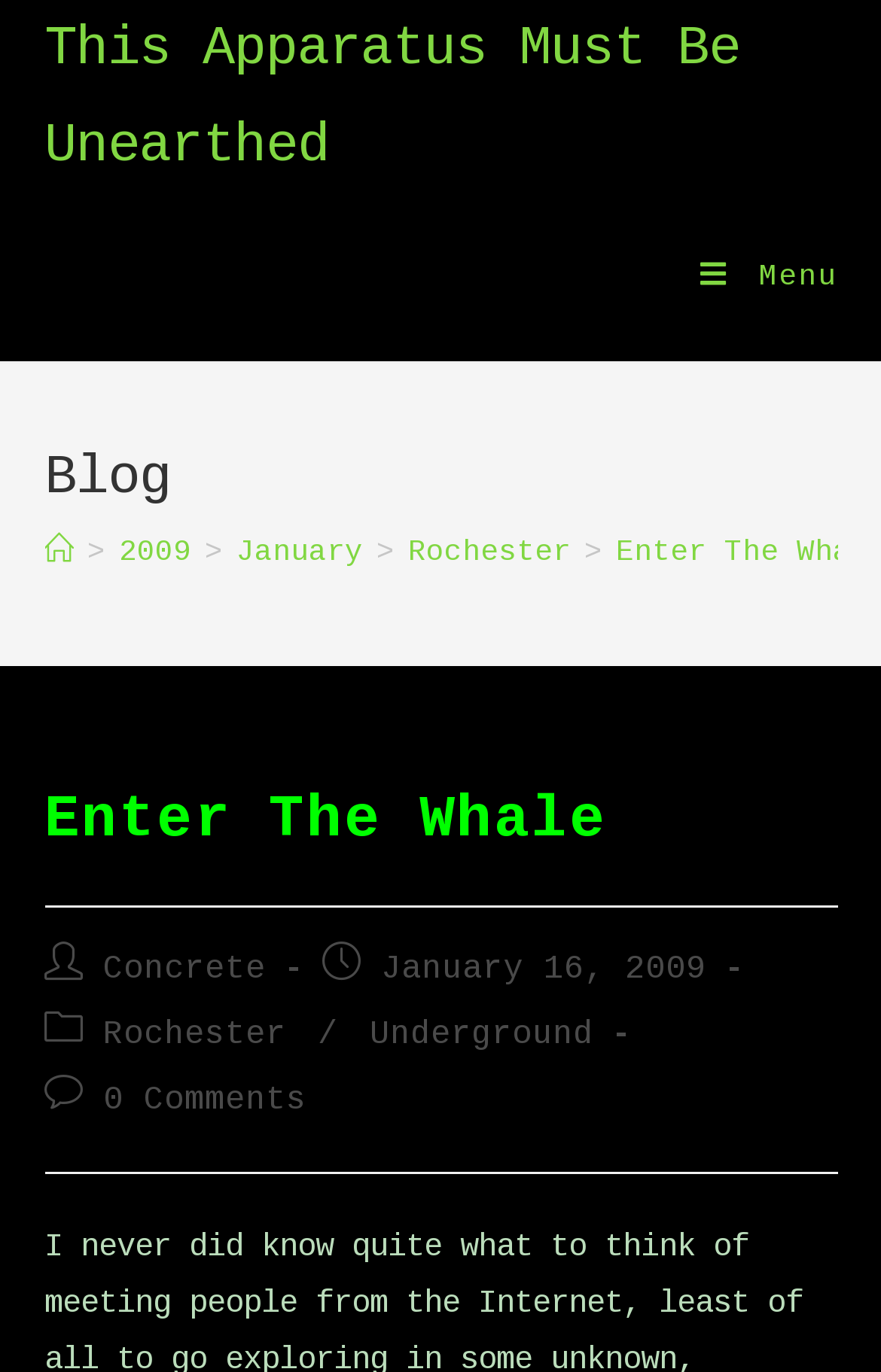How many comments does the post have?
Give a single word or phrase as your answer by examining the image.

0